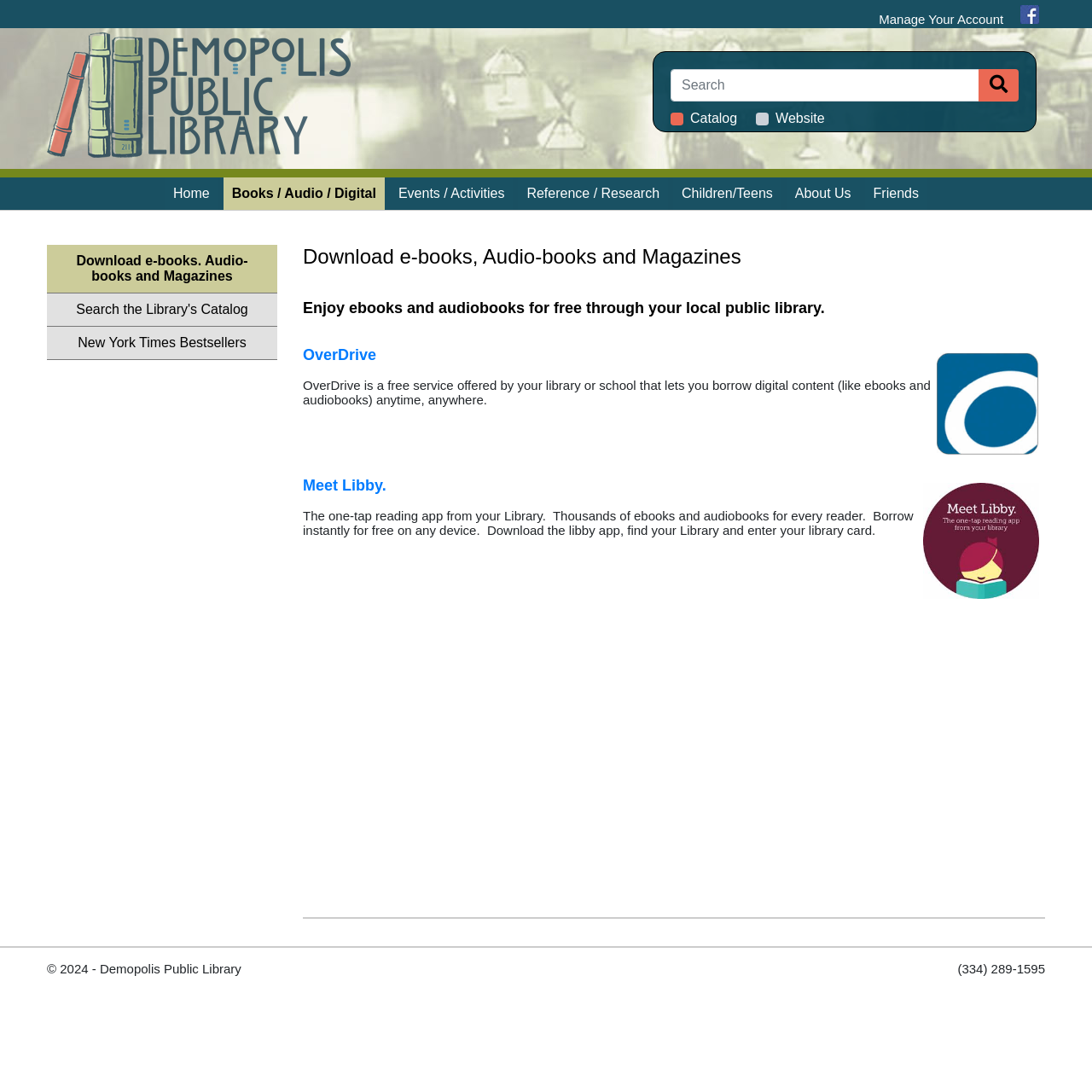Respond with a single word or phrase to the following question: What is the purpose of OverDrive?

Borrow digital content